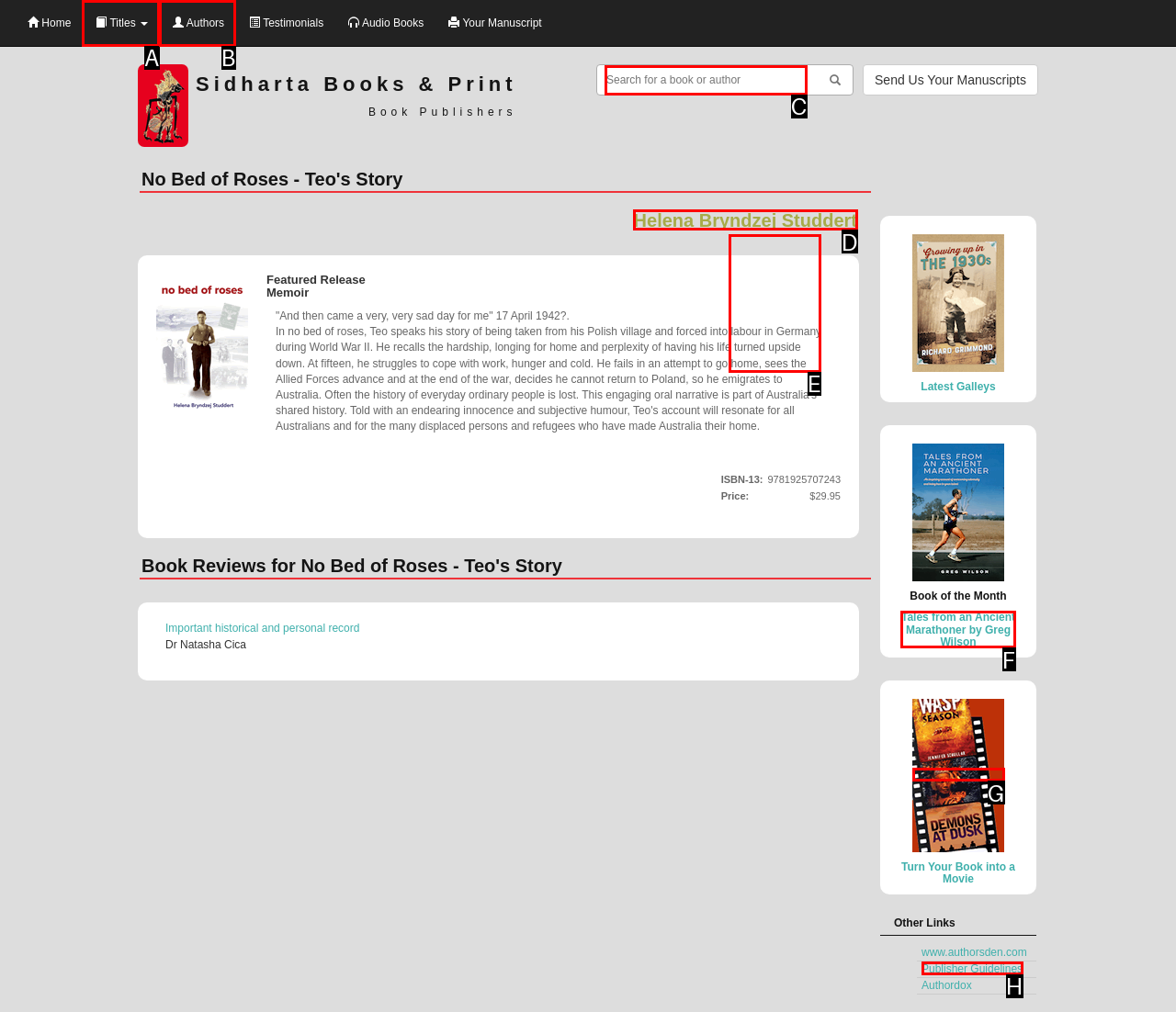Look at the description: Authors
Determine the letter of the matching UI element from the given choices.

B